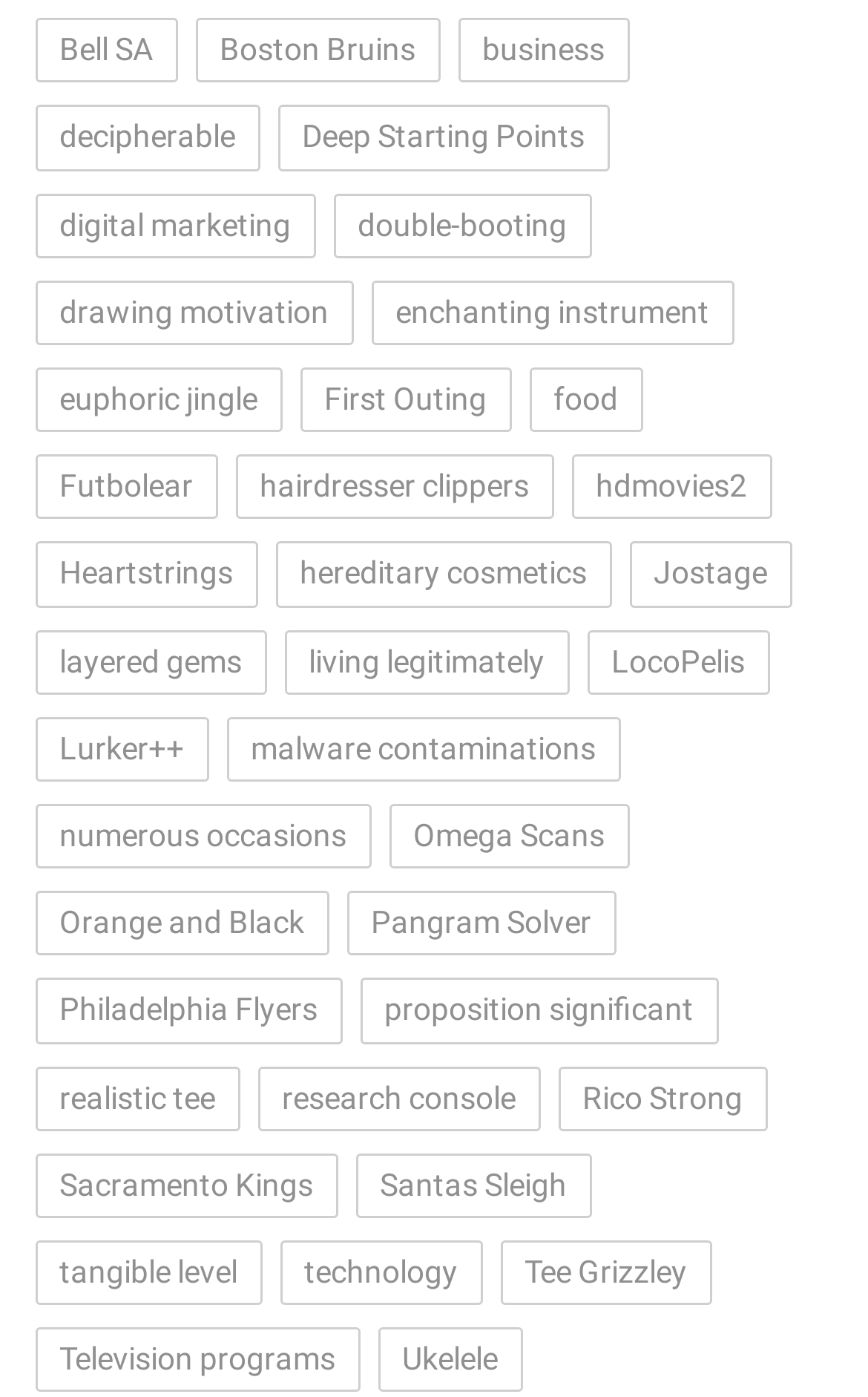Use a single word or phrase to answer the question: 
How many links are related to sports teams?

3